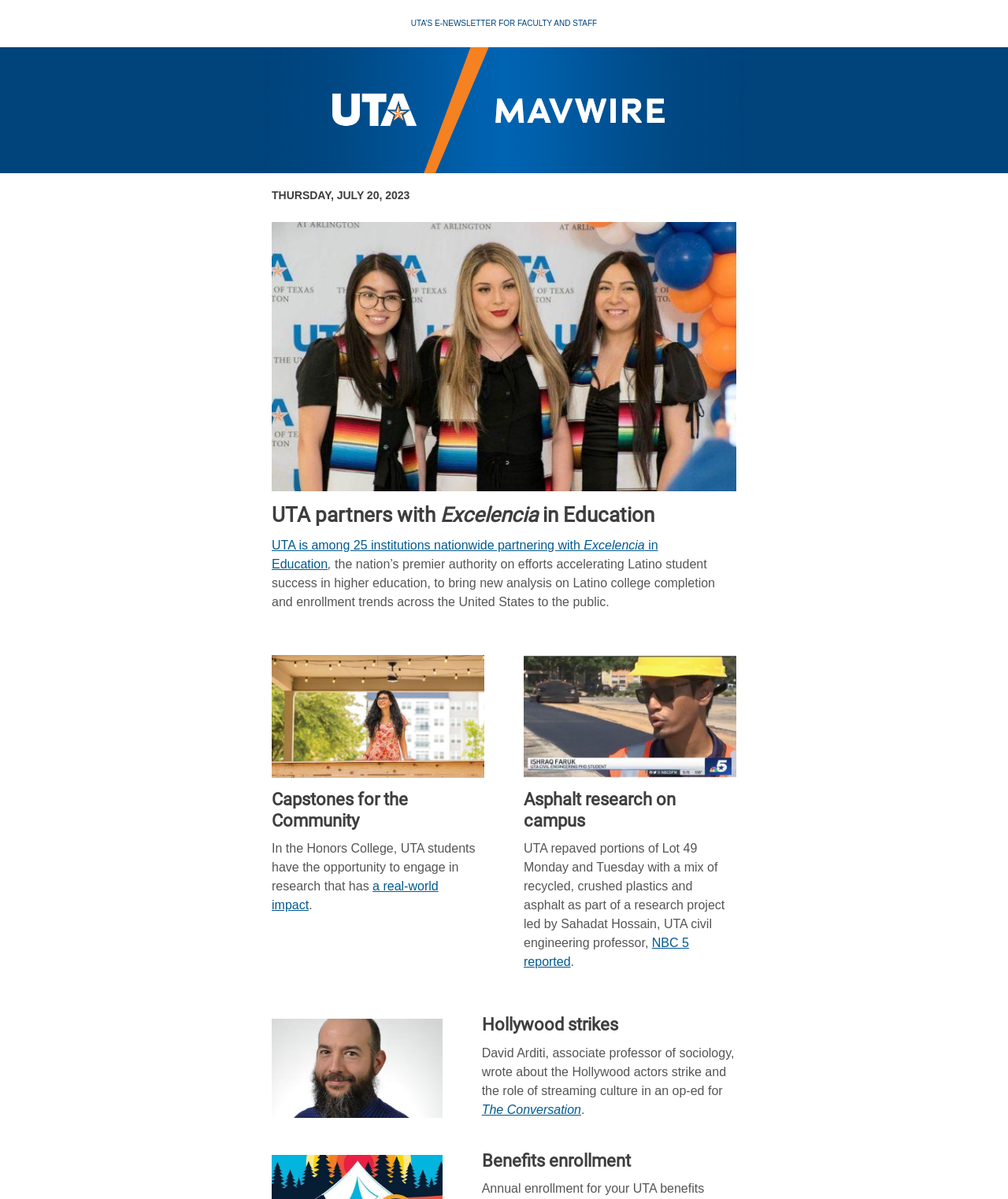Find the bounding box coordinates of the element you need to click on to perform this action: 'Learn about Capstones for the Community'. The coordinates should be represented by four float values between 0 and 1, in the format [left, top, right, bottom].

[0.27, 0.659, 0.405, 0.693]